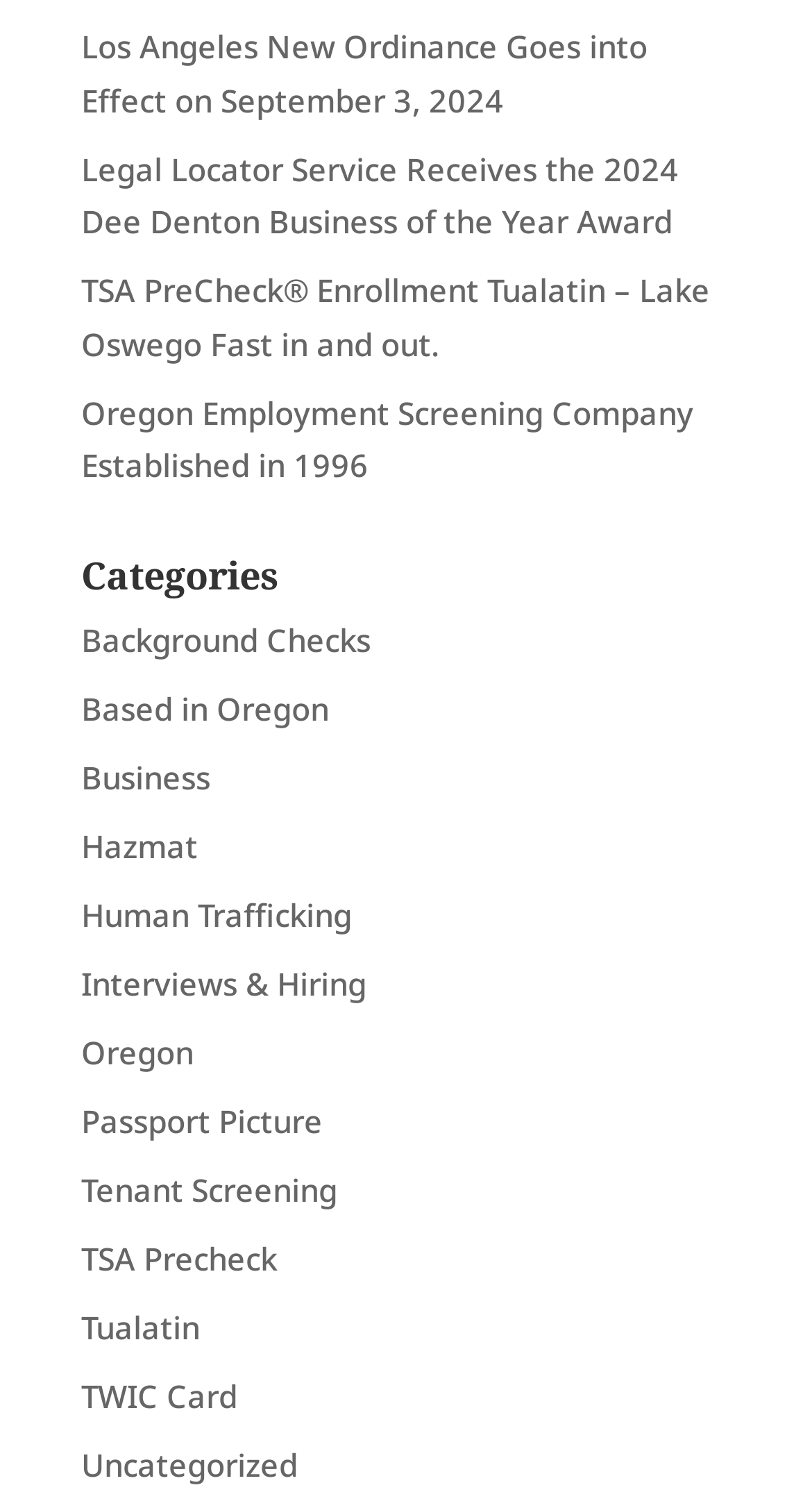How many news articles are listed?
Please look at the screenshot and answer in one word or a short phrase.

4